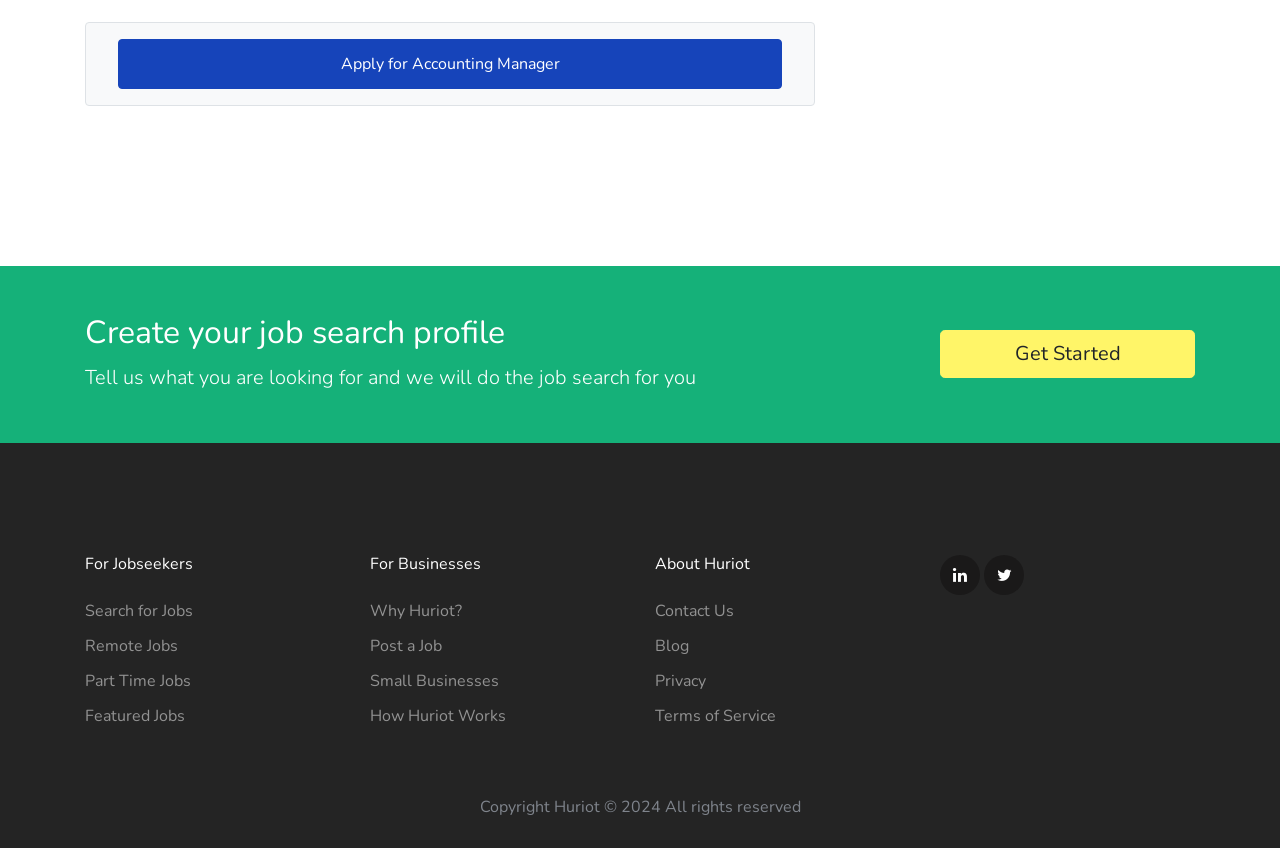Locate the bounding box coordinates of the element that needs to be clicked to carry out the instruction: "Get Started". The coordinates should be given as four float numbers ranging from 0 to 1, i.e., [left, top, right, bottom].

[0.734, 0.39, 0.934, 0.446]